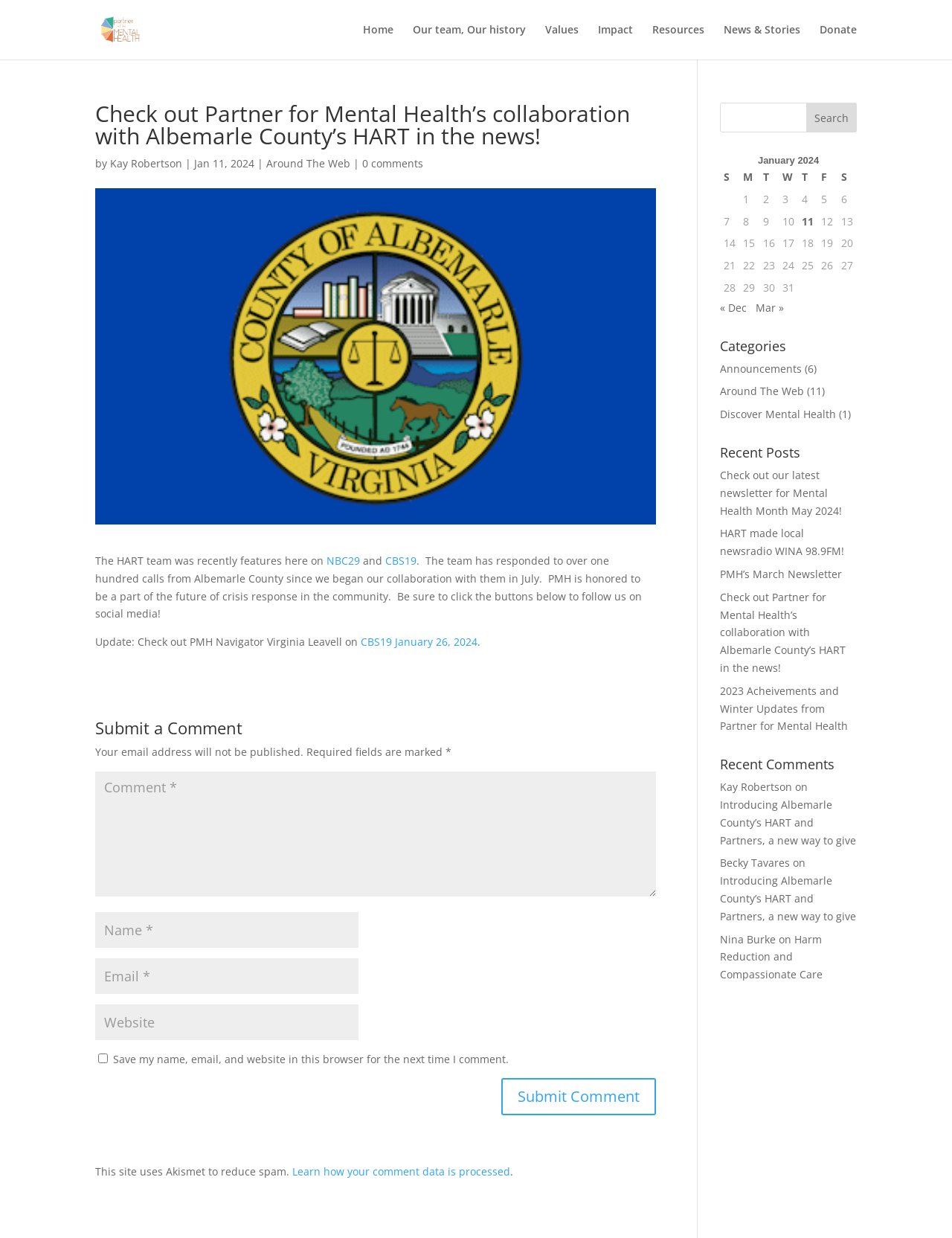What is the date of the post?
Using the image, respond with a single word or phrase.

Jan 11, 2024